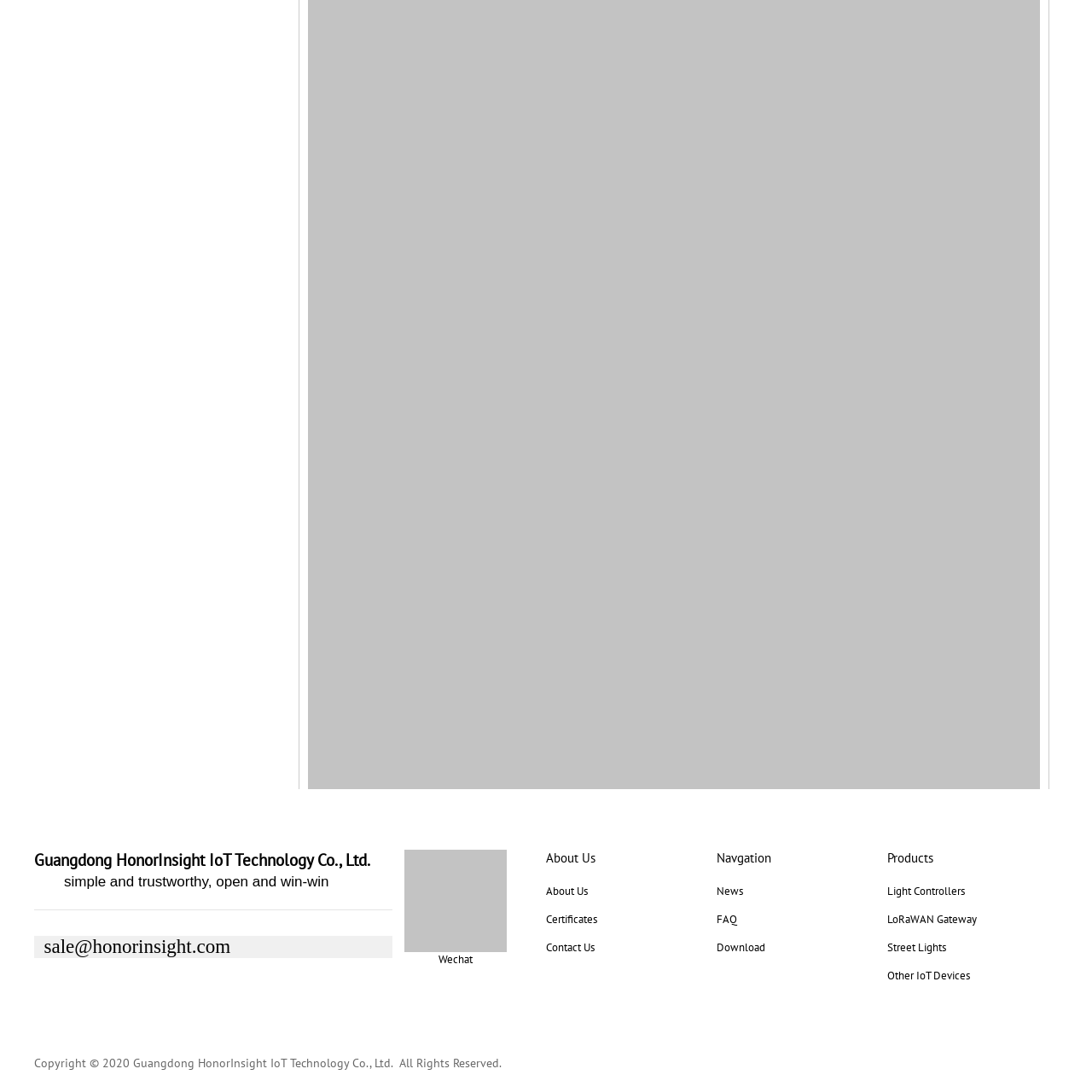Look at the area within the red bounding box, provide a one-word or phrase response to the following question: What is the company's tagline?

Simple and trustworthy, open and win-win